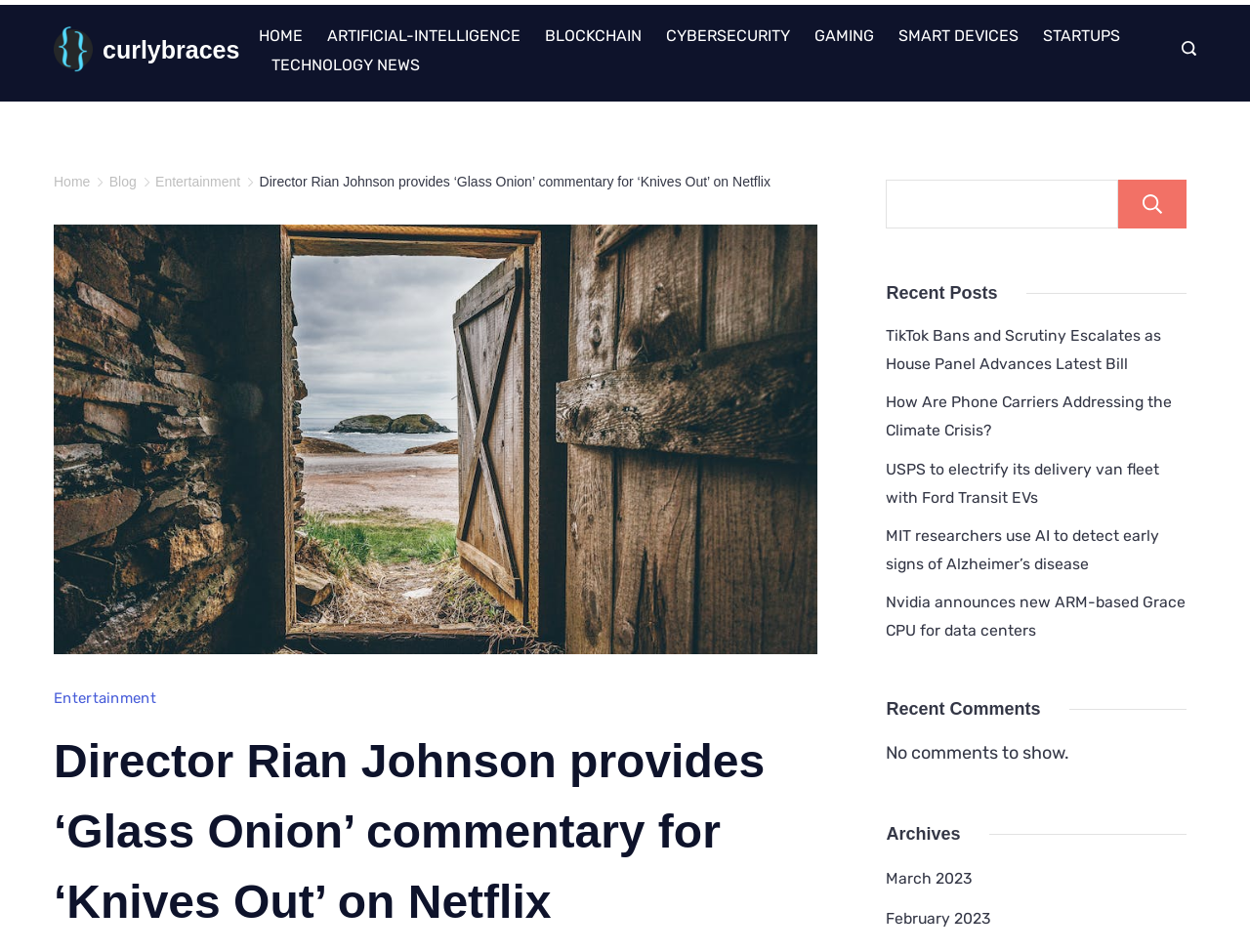Kindly respond to the following question with a single word or a brief phrase: 
What is the category of the article mentioned at the top of the webpage?

Entertainment